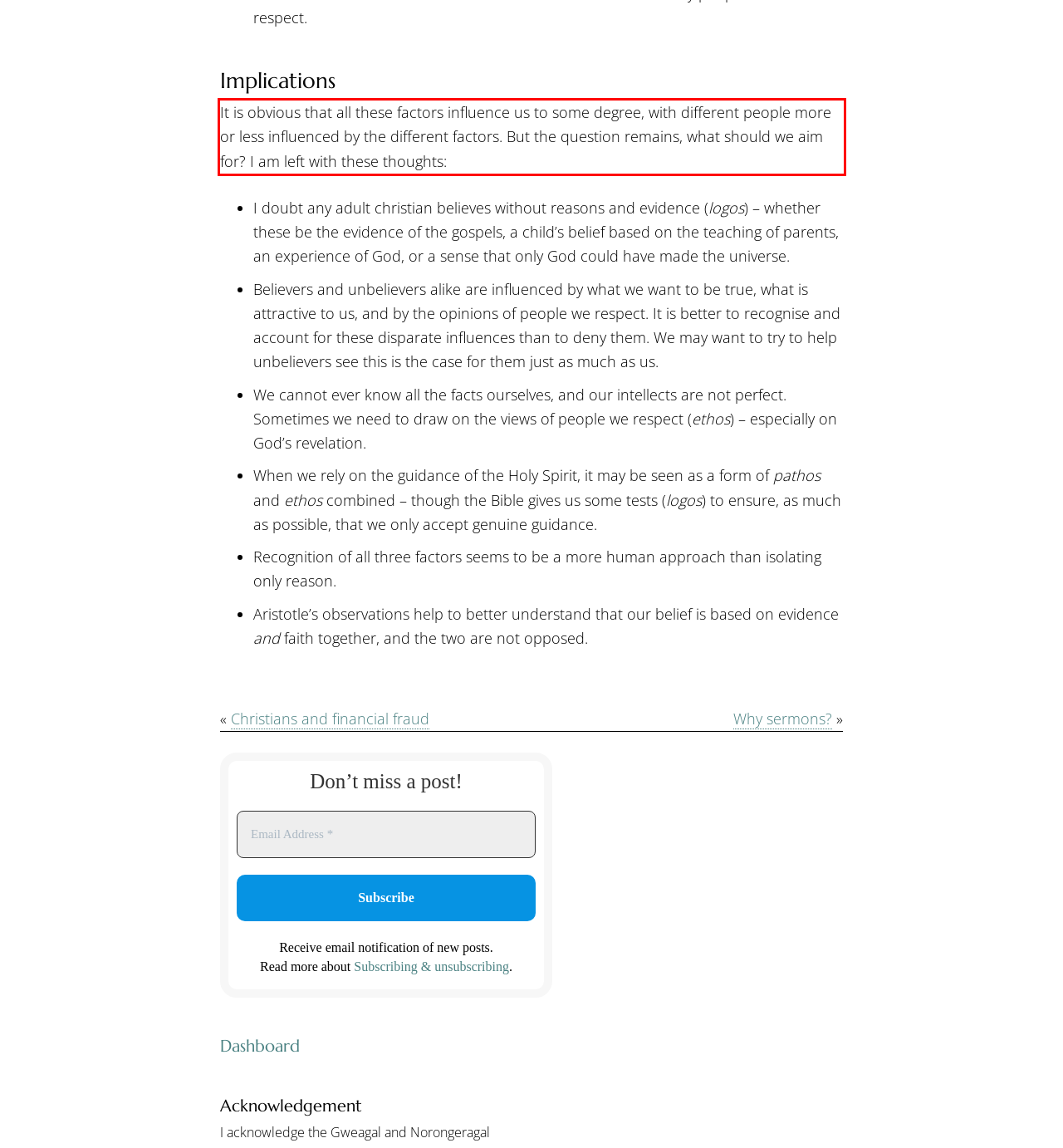You have a screenshot of a webpage where a UI element is enclosed in a red rectangle. Perform OCR to capture the text inside this red rectangle.

It is obvious that all these factors influence us to some degree, with different people more or less influenced by the different factors. But the question remains, what should we aim for? I am left with these thoughts: